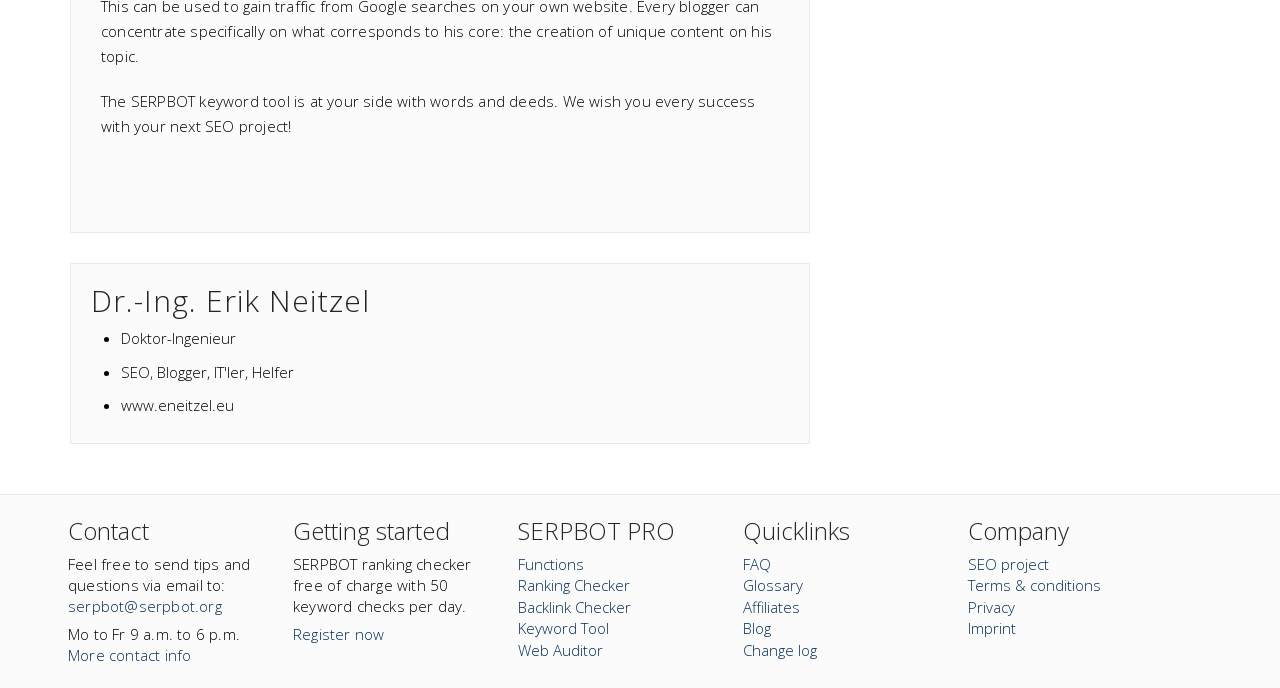Identify the bounding box for the described UI element. Provide the coordinates in (top-left x, top-left y, bottom-right x, bottom-right y) format with values ranging from 0 to 1: Terms & conditions

[0.756, 0.836, 0.86, 0.865]